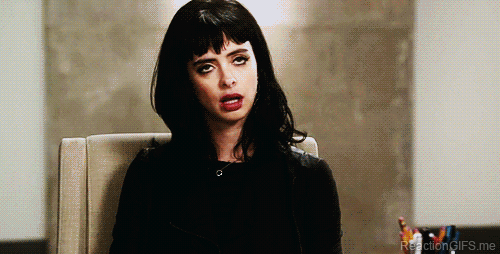What is the woman's emotional state? Look at the image and give a one-word or short phrase answer.

Skeptical or exasperated